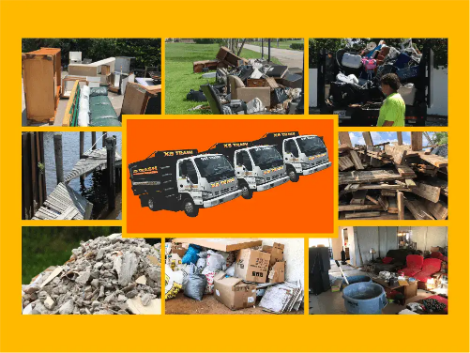What is the company's motto?
From the details in the image, provide a complete and detailed answer to the question.

The company's motto, 'Big or Small, We Trash It All', is reflected in the composition of the image, emphasizing XS Trash's commitment to handling jobs of any size with efficiency and care.